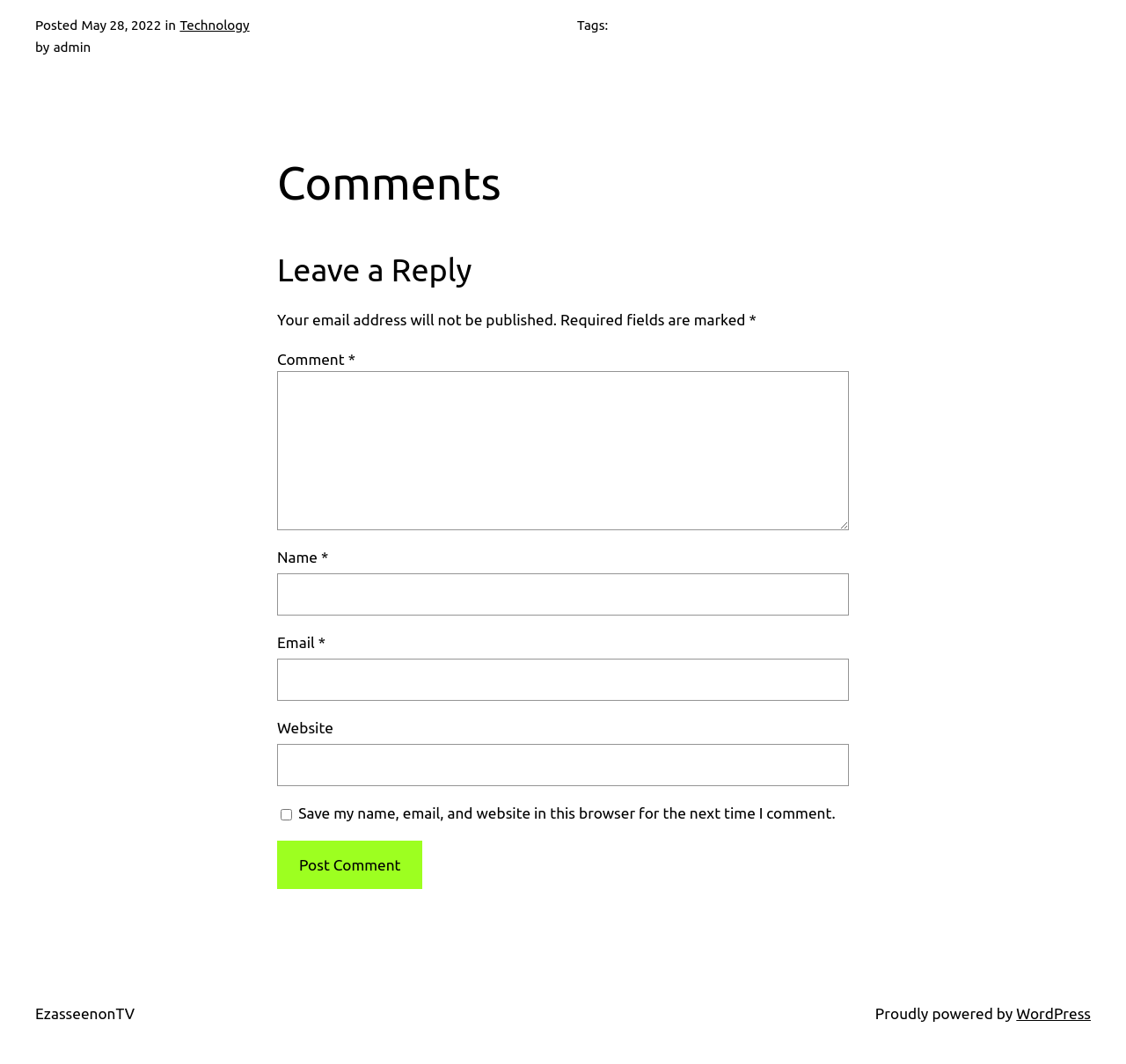Please specify the bounding box coordinates of the region to click in order to perform the following instruction: "Leave a comment".

[0.246, 0.233, 0.754, 0.275]